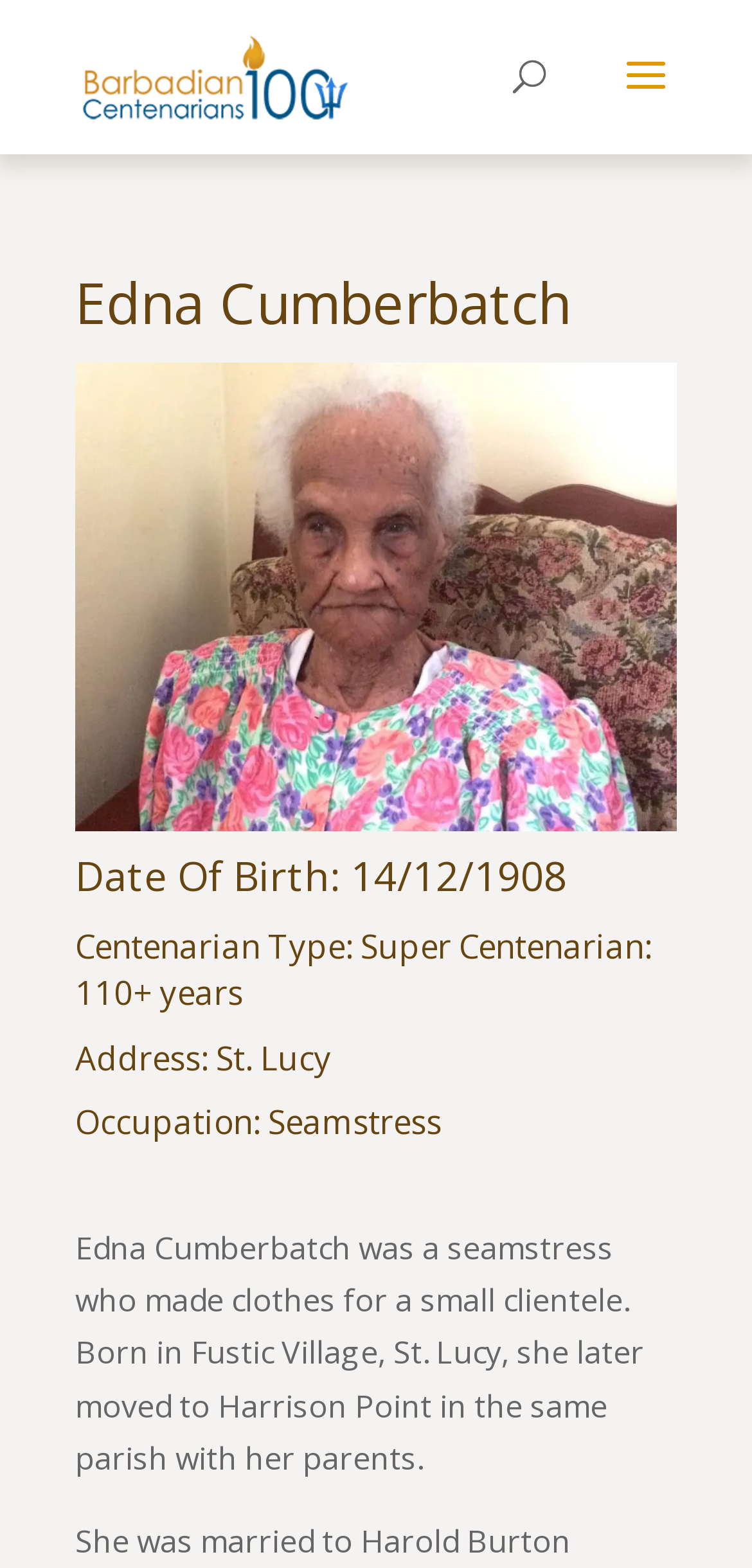What type of centenarian is Edna Cumberbatch?
Look at the image and answer with only one word or phrase.

Super Centenarian